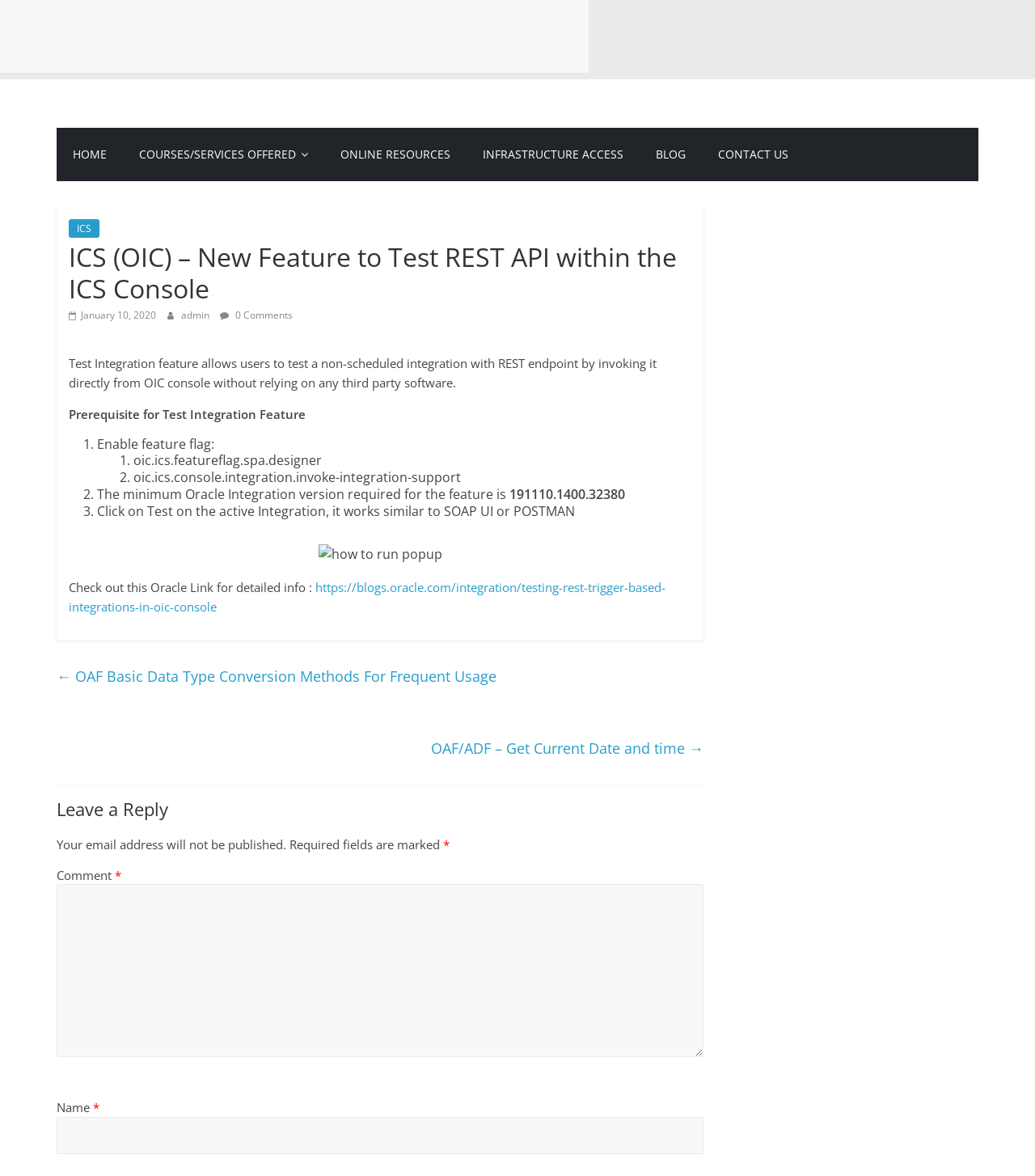Use a single word or phrase to answer the following:
How many links are there in the top navigation menu?

7